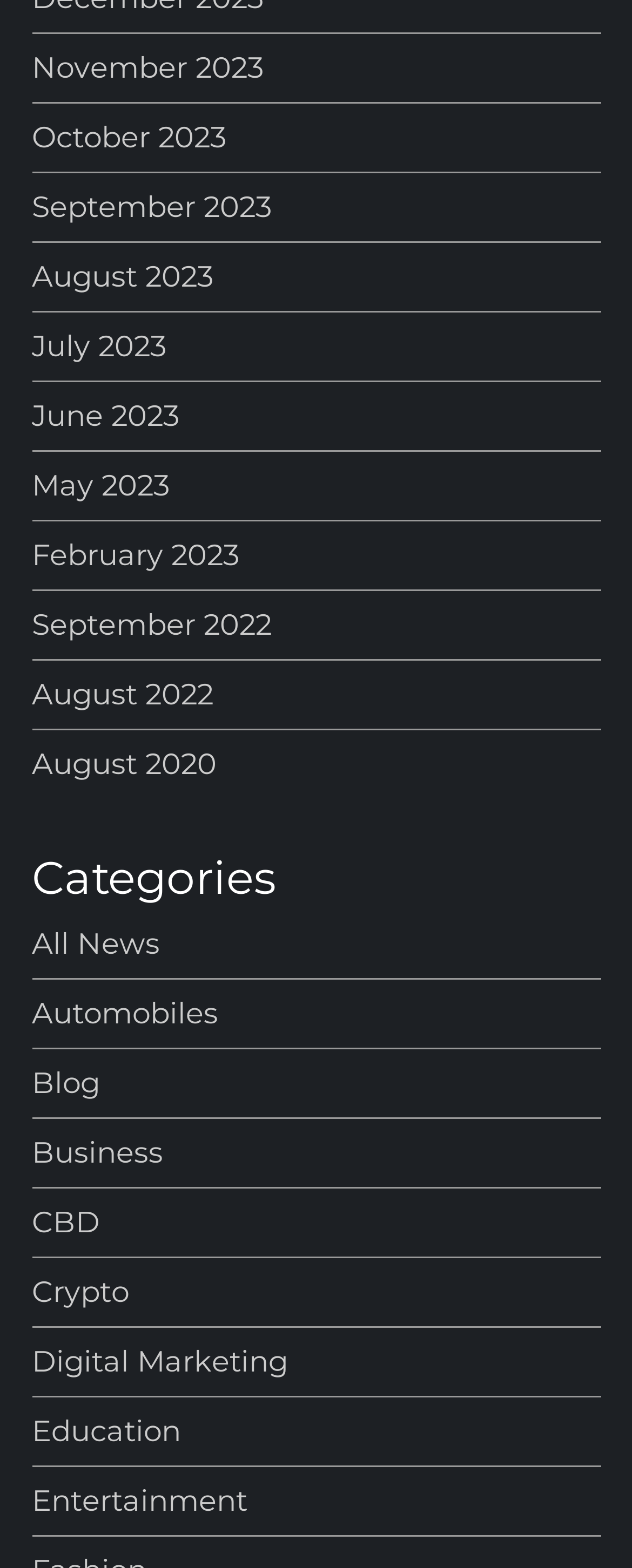Reply to the question below using a single word or brief phrase:
How many news categories are listed on the webpage?

10